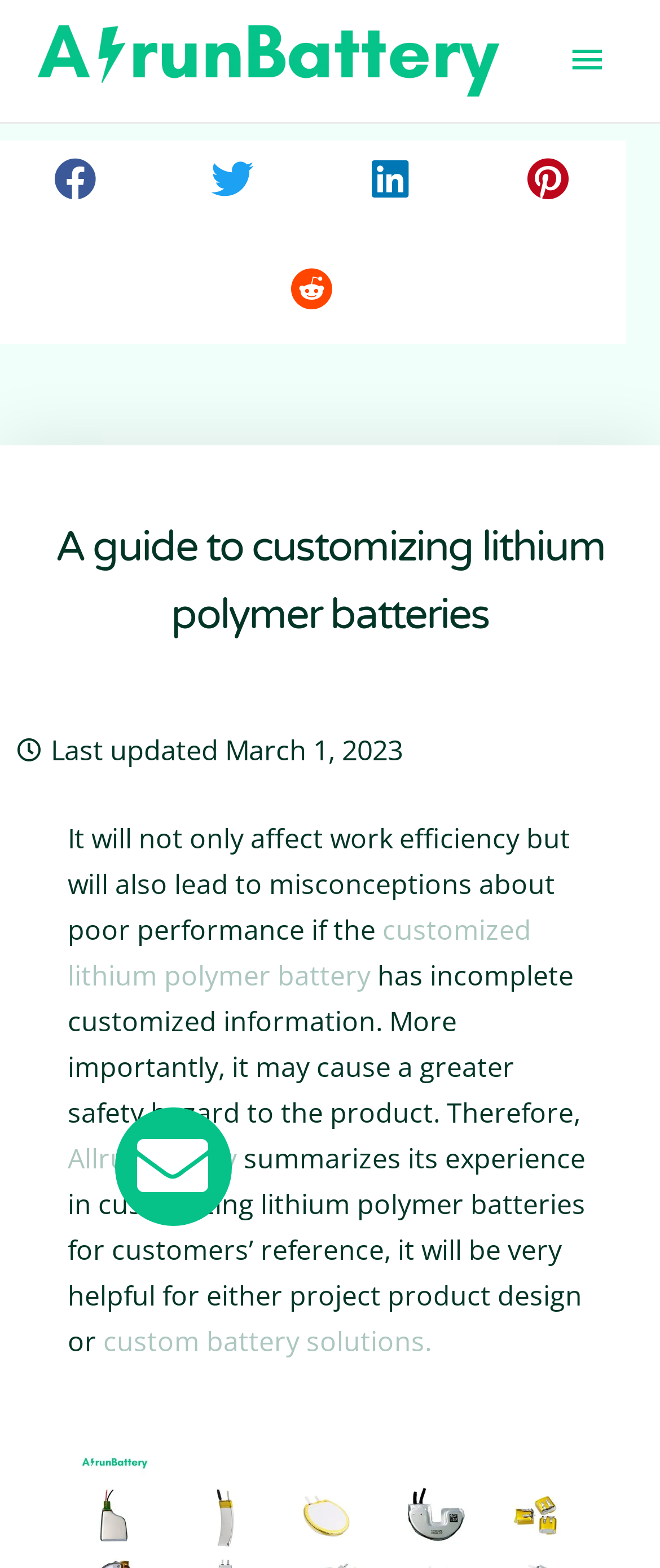Using the format (top-left x, top-left y, bottom-right x, bottom-right y), provide the bounding box coordinates for the described UI element. All values should be floating point numbers between 0 and 1: AllrunBattery

[0.103, 0.727, 0.359, 0.751]